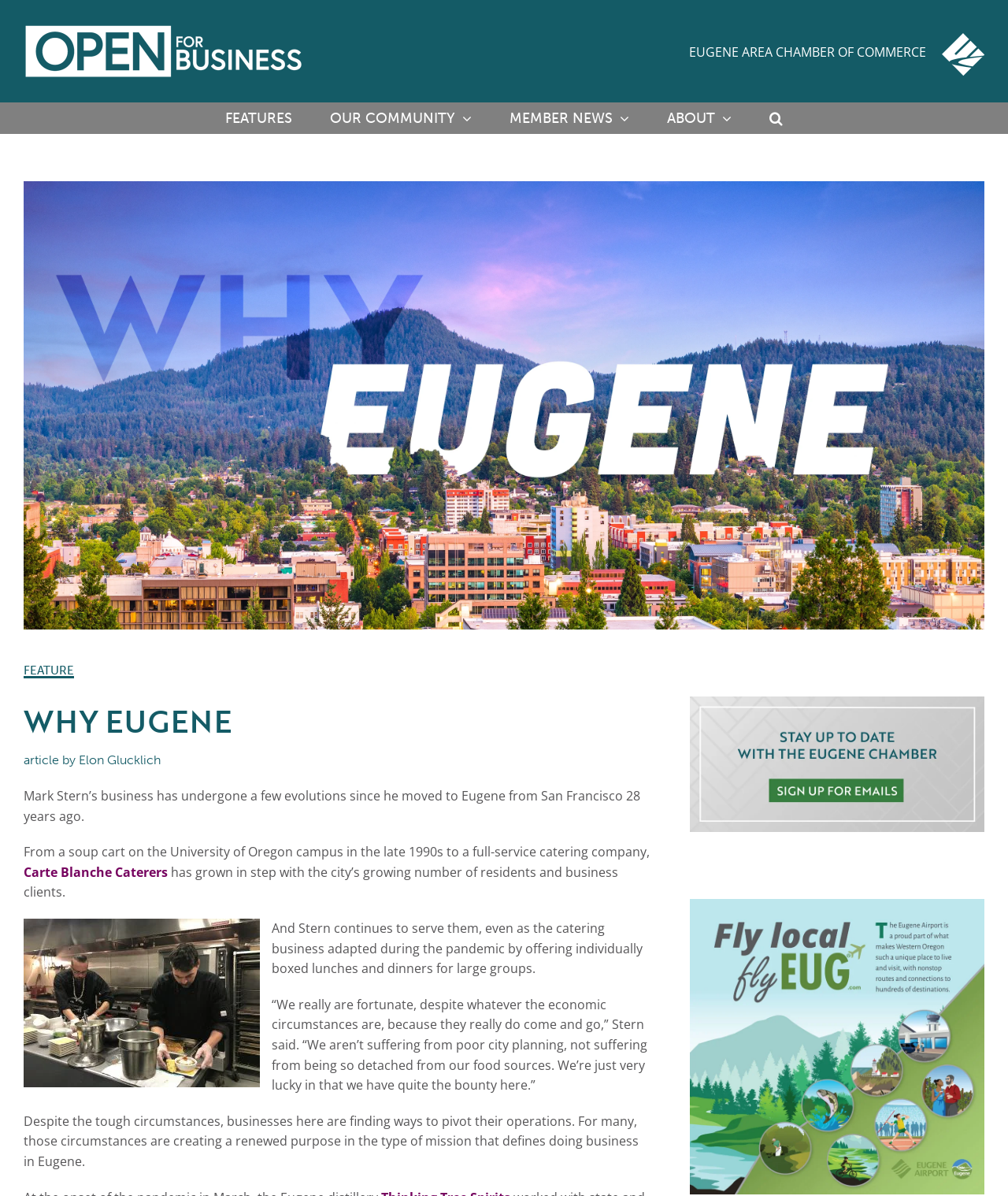What is the purpose of the image at the top of the page?
Answer briefly with a single word or phrase based on the image.

To show the city overlook